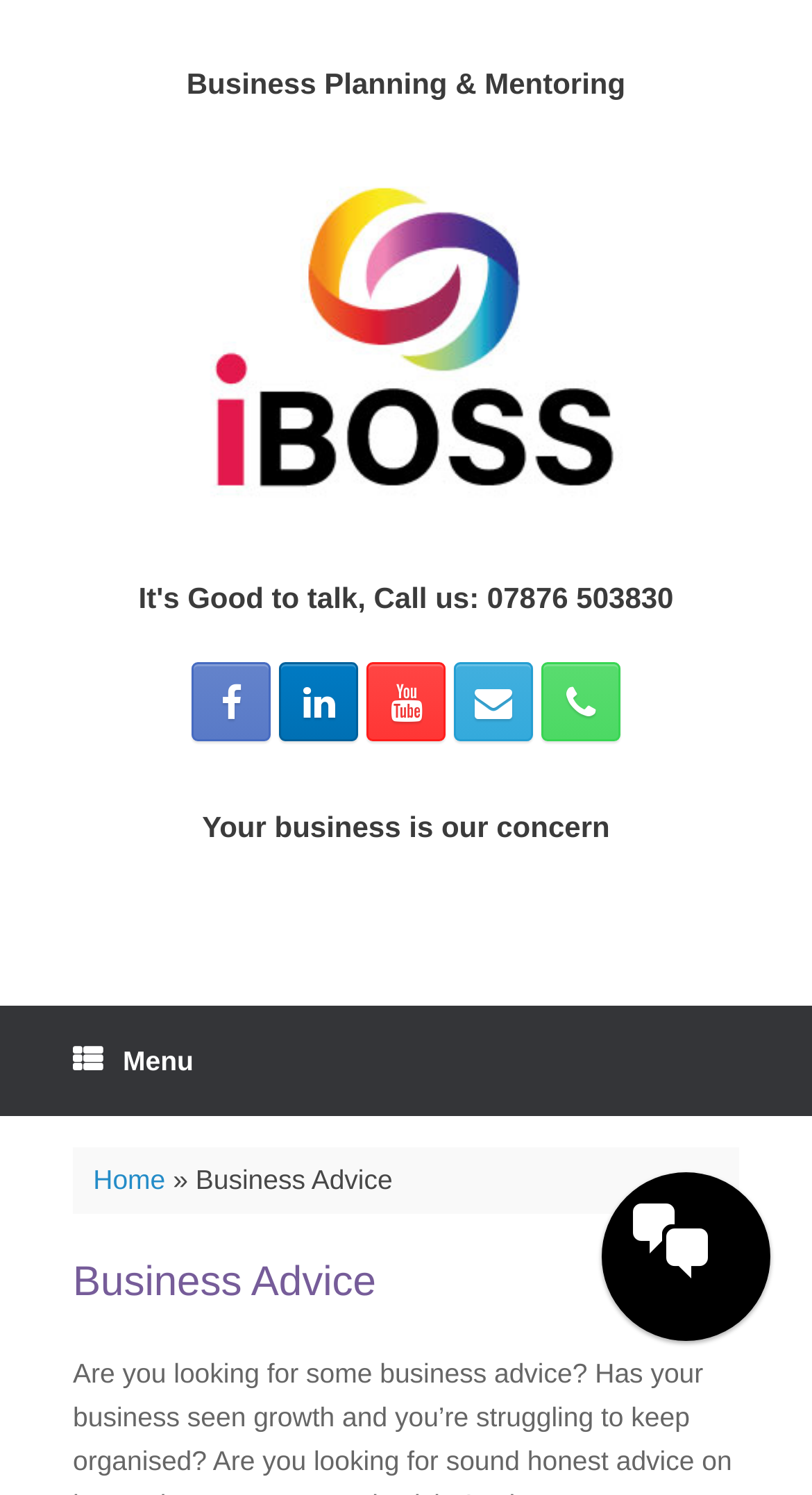Can you find the bounding box coordinates of the area I should click to execute the following instruction: "Open the menu"?

[0.0, 0.672, 0.328, 0.746]